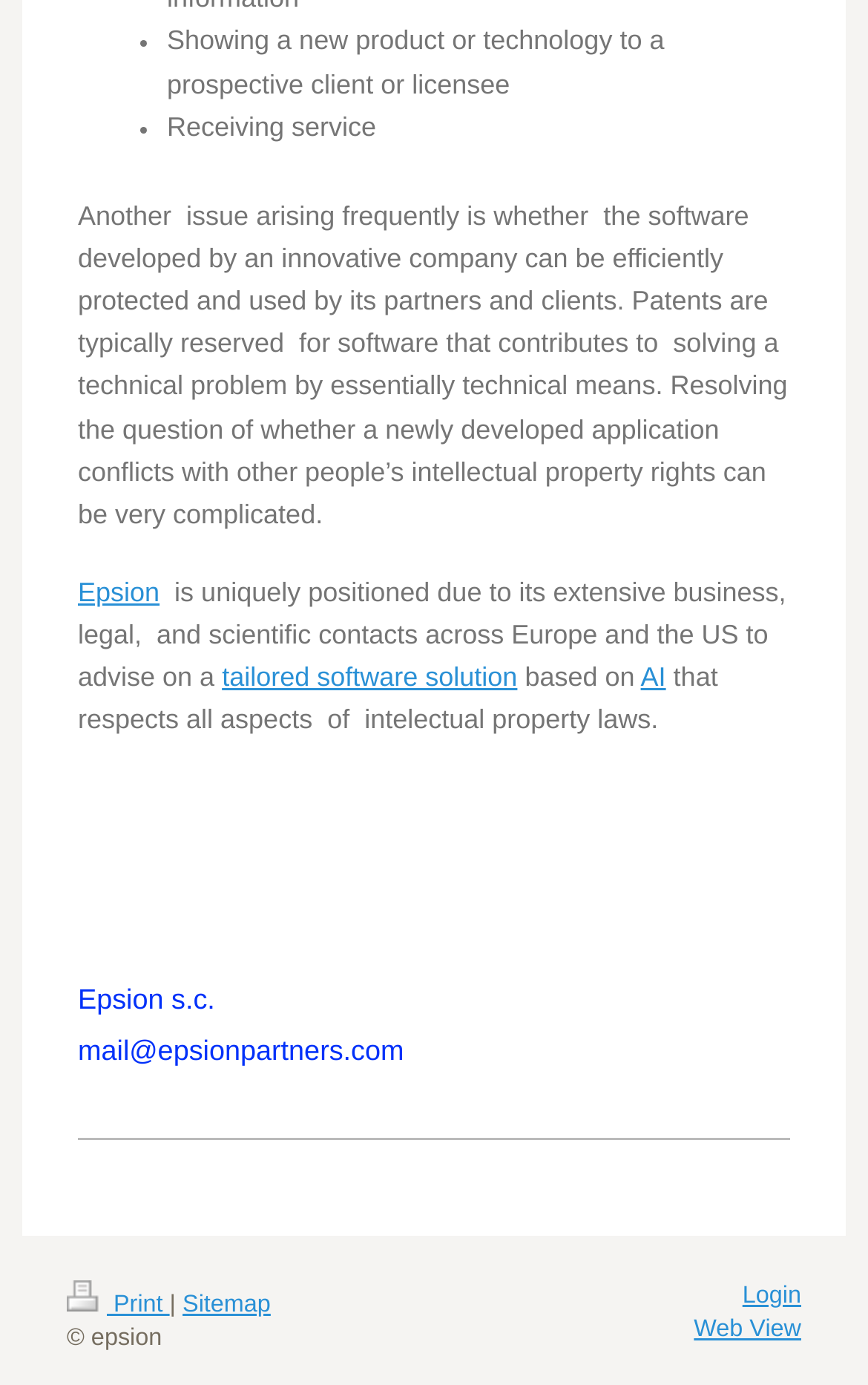Determine the bounding box coordinates (top-left x, top-left y, bottom-right x, bottom-right y) of the UI element described in the following text: tailored software solution

[0.256, 0.478, 0.596, 0.5]